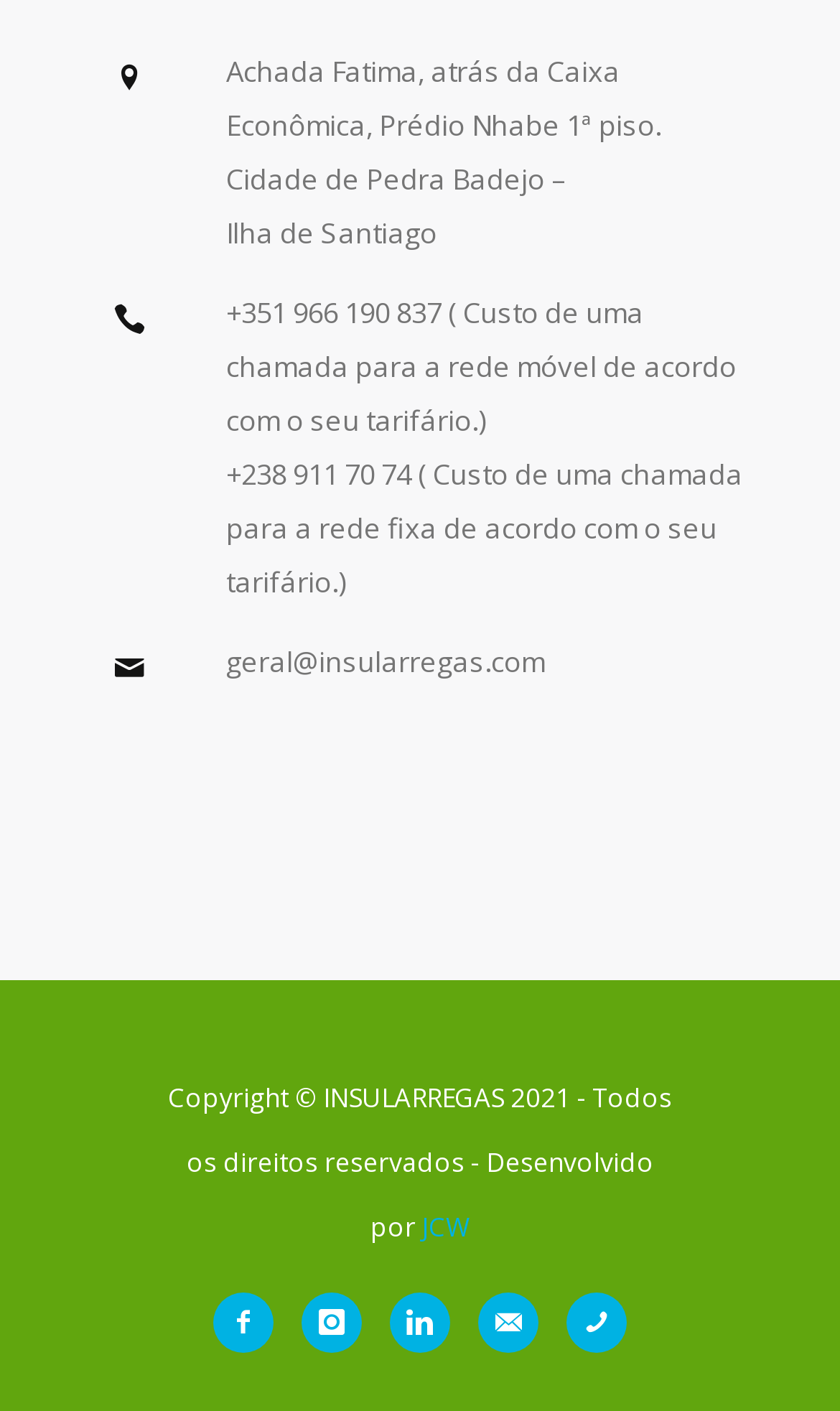Please find the bounding box coordinates of the element that you should click to achieve the following instruction: "Contact by phone". The coordinates should be presented as four float numbers between 0 and 1: [left, top, right, bottom].

[0.674, 0.916, 0.746, 0.959]